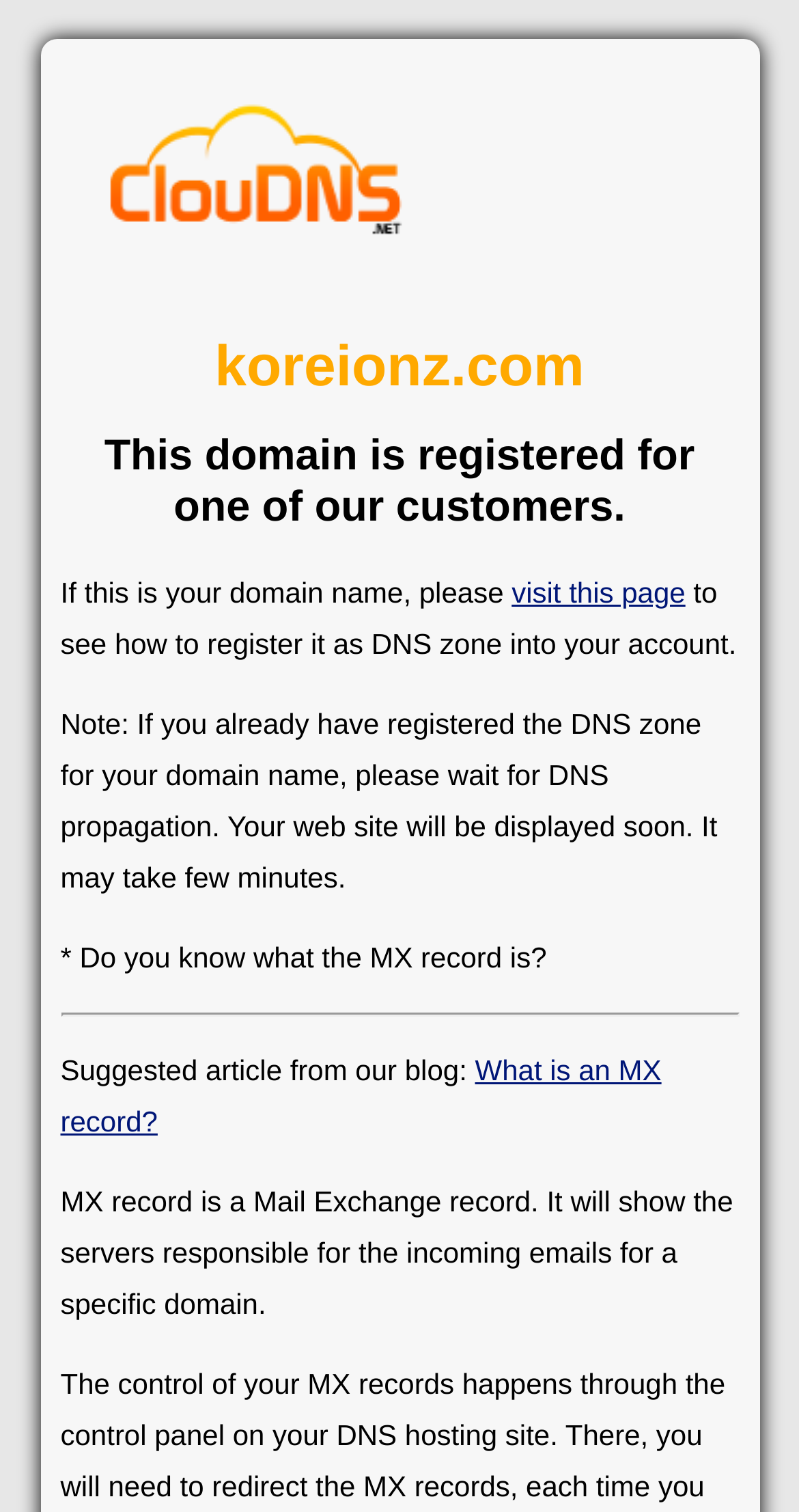Articulate a detailed summary of the webpage's content and design.

The webpage appears to be a domain registration page, specifically for the domain "koreionz.com". At the top, there is a link to "Cloud DNS" accompanied by an image, positioned slightly above the center of the page. Below this, there are two headings: the first displays the domain name "koreionz.com", and the second explains that this domain is registered for one of their customers.

Following this, there is a paragraph of text that informs the user what to do if this is their domain name, with a link to "visit this page" to register it as a DNS zone into their account. Below this, there is a note explaining that if the DNS zone has already been registered, the user should wait for DNS propagation, which may take a few minutes.

Further down, there is a question "* Do you know what the MX record is?" followed by a horizontal separator. Below the separator, there is a suggested article from their blog, with a link to "What is an MX record?" and a brief description of what an MX record is, which is a Mail Exchange record responsible for incoming emails for a specific domain.